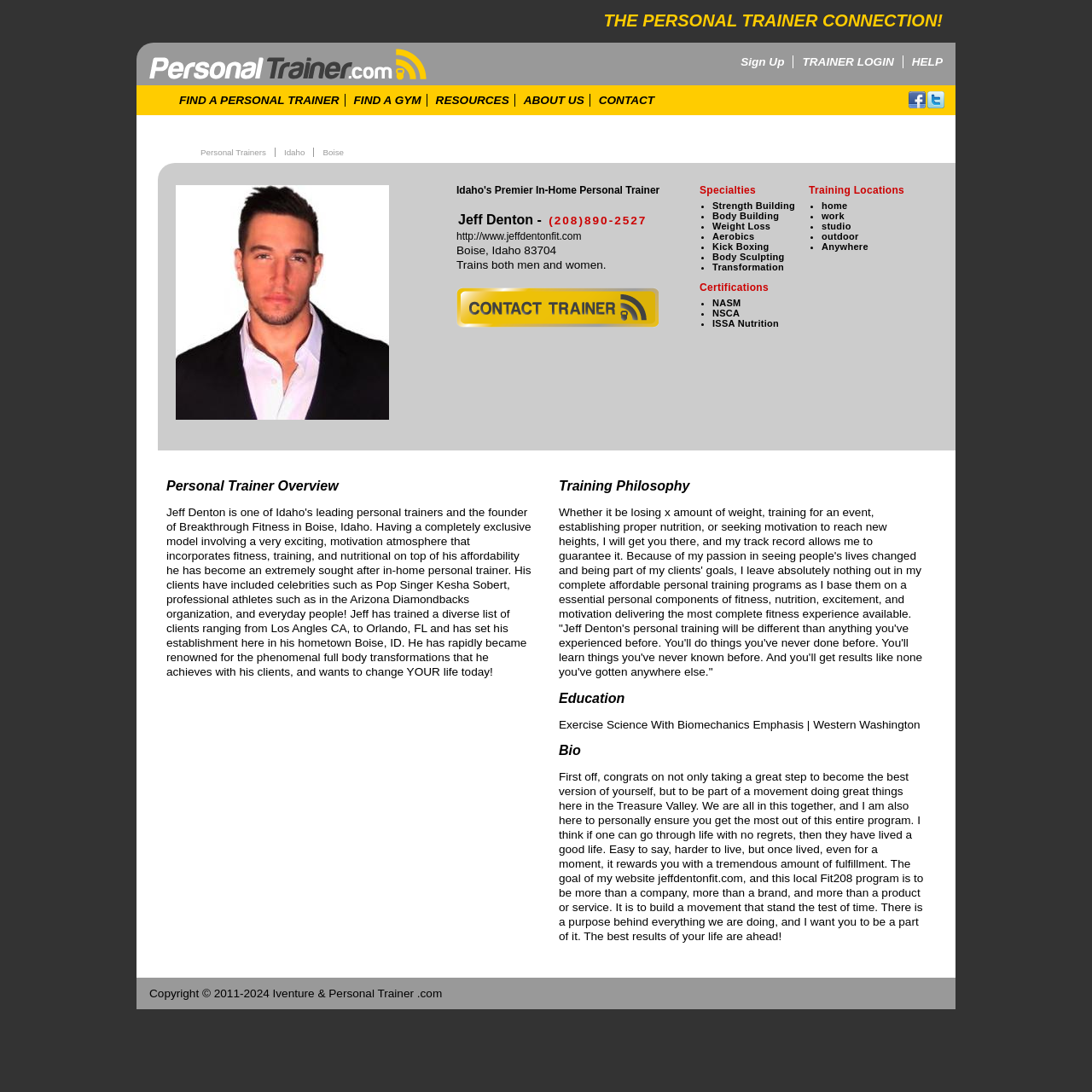Find the bounding box coordinates of the element I should click to carry out the following instruction: "Click on 'HELP'".

[0.835, 0.051, 0.871, 0.062]